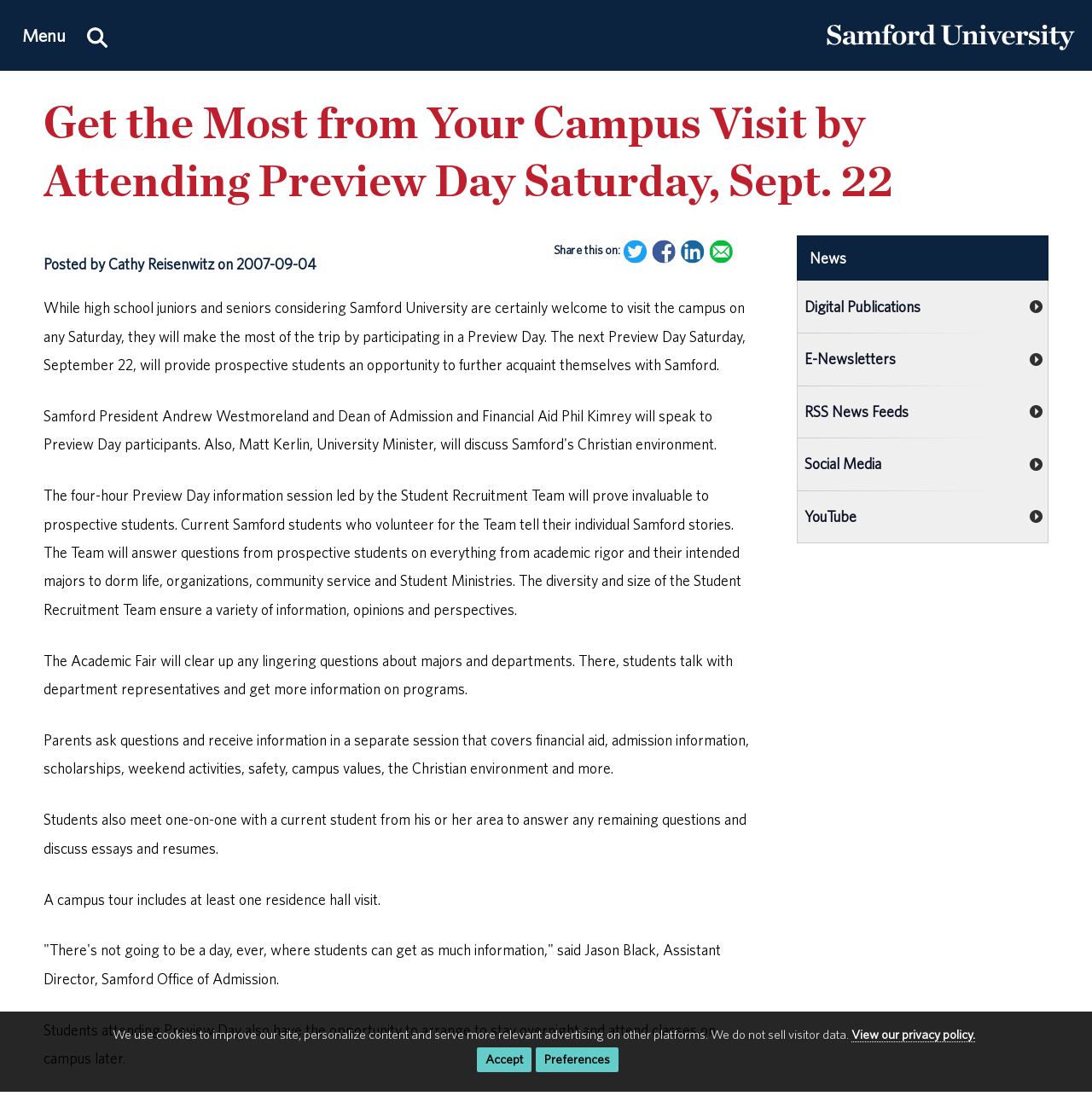Specify the bounding box coordinates of the element's area that should be clicked to execute the given instruction: "View our privacy policy.". The coordinates should be four float numbers between 0 and 1, i.e., [left, top, right, bottom].

[0.78, 0.937, 0.893, 0.951]